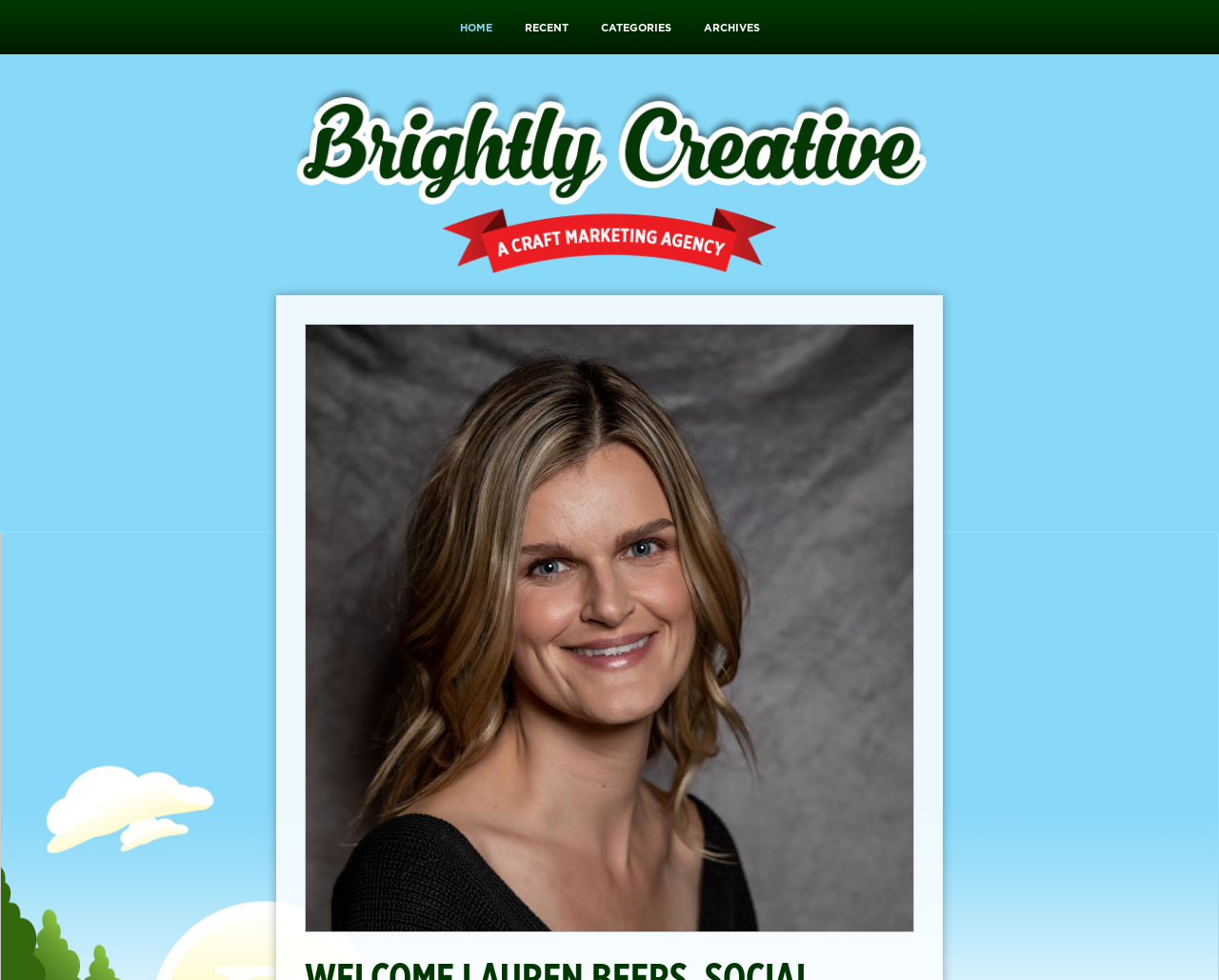Find the bounding box of the UI element described as: "Australian History". The bounding box coordinates should be given as four float values between 0 and 1, i.e., [left, top, right, bottom].

None